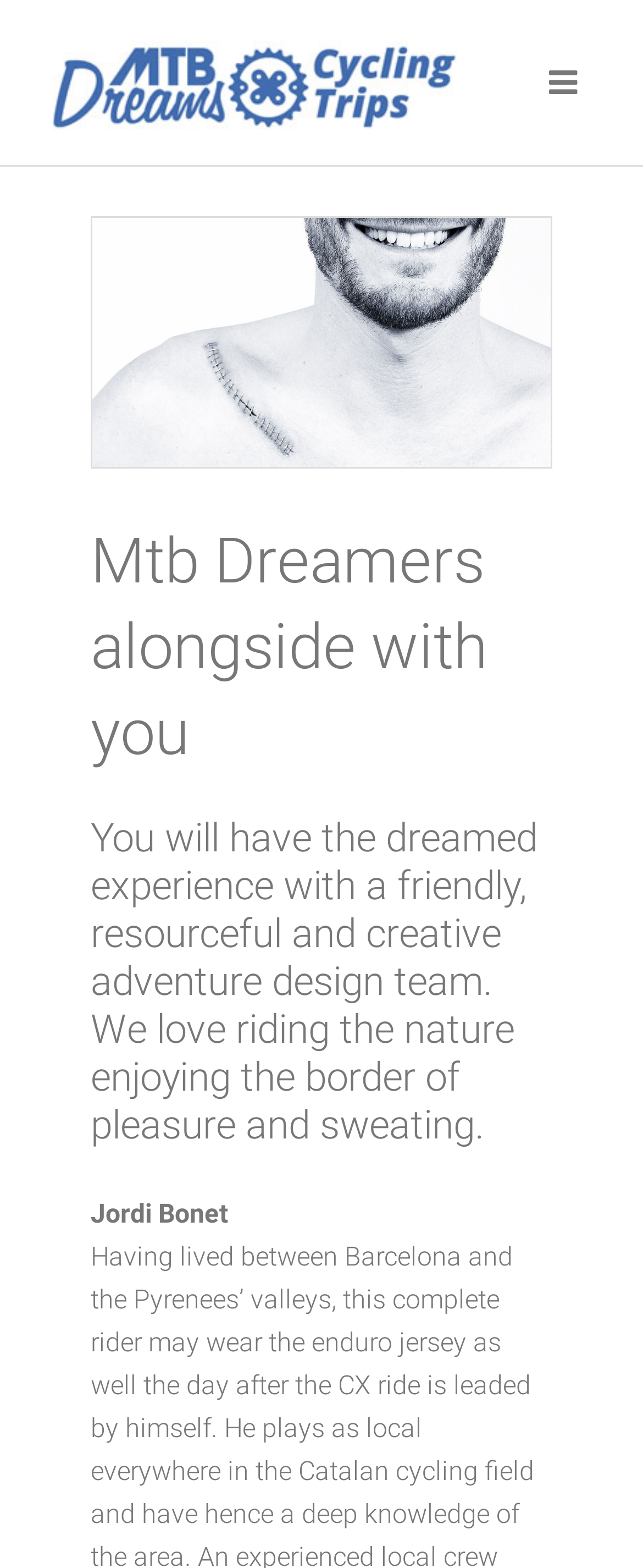What is the theme of the website?
Answer the question with just one word or phrase using the image.

Cycling